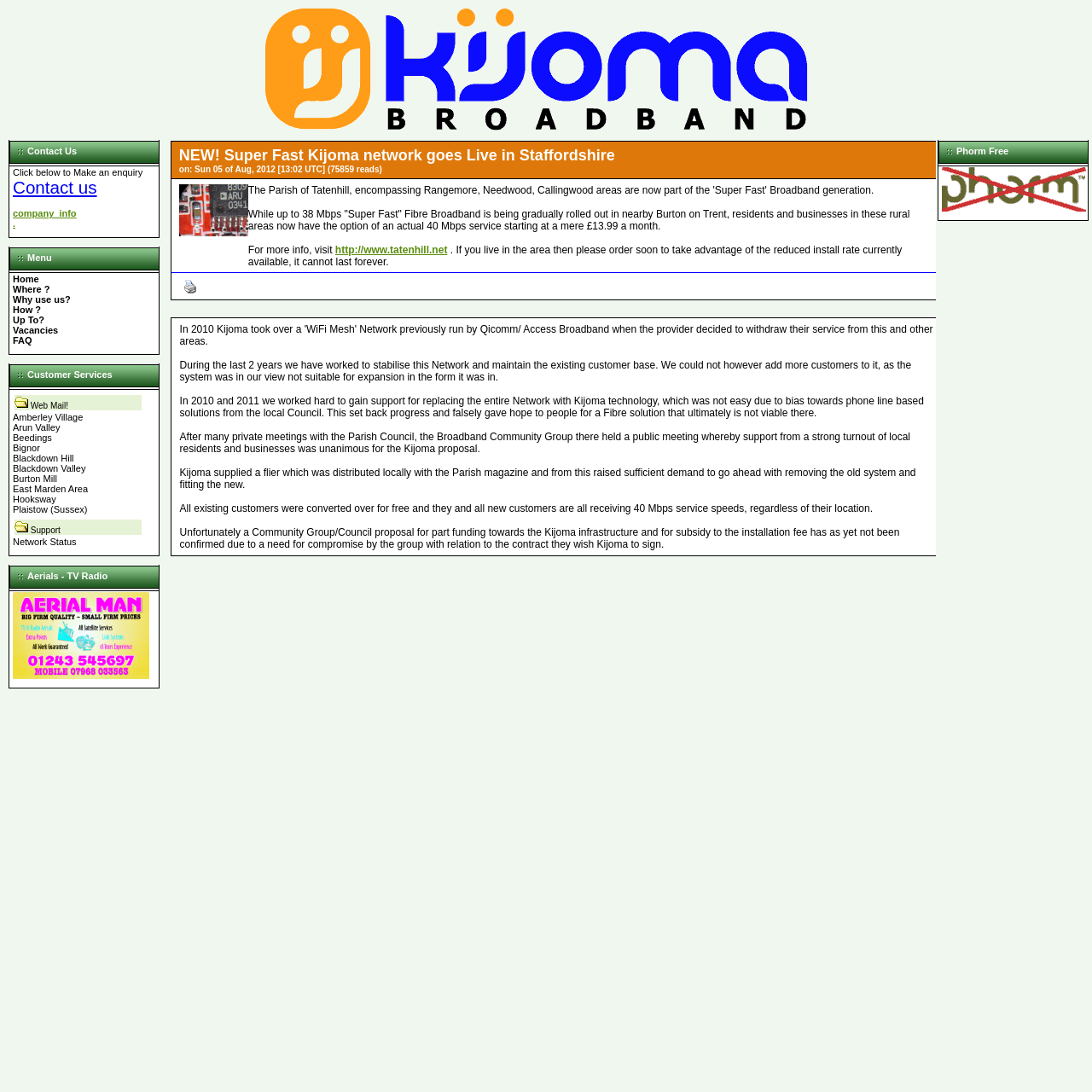Identify the bounding box coordinates of the specific part of the webpage to click to complete this instruction: "Check Phorm free provider".

[0.862, 0.186, 0.995, 0.195]